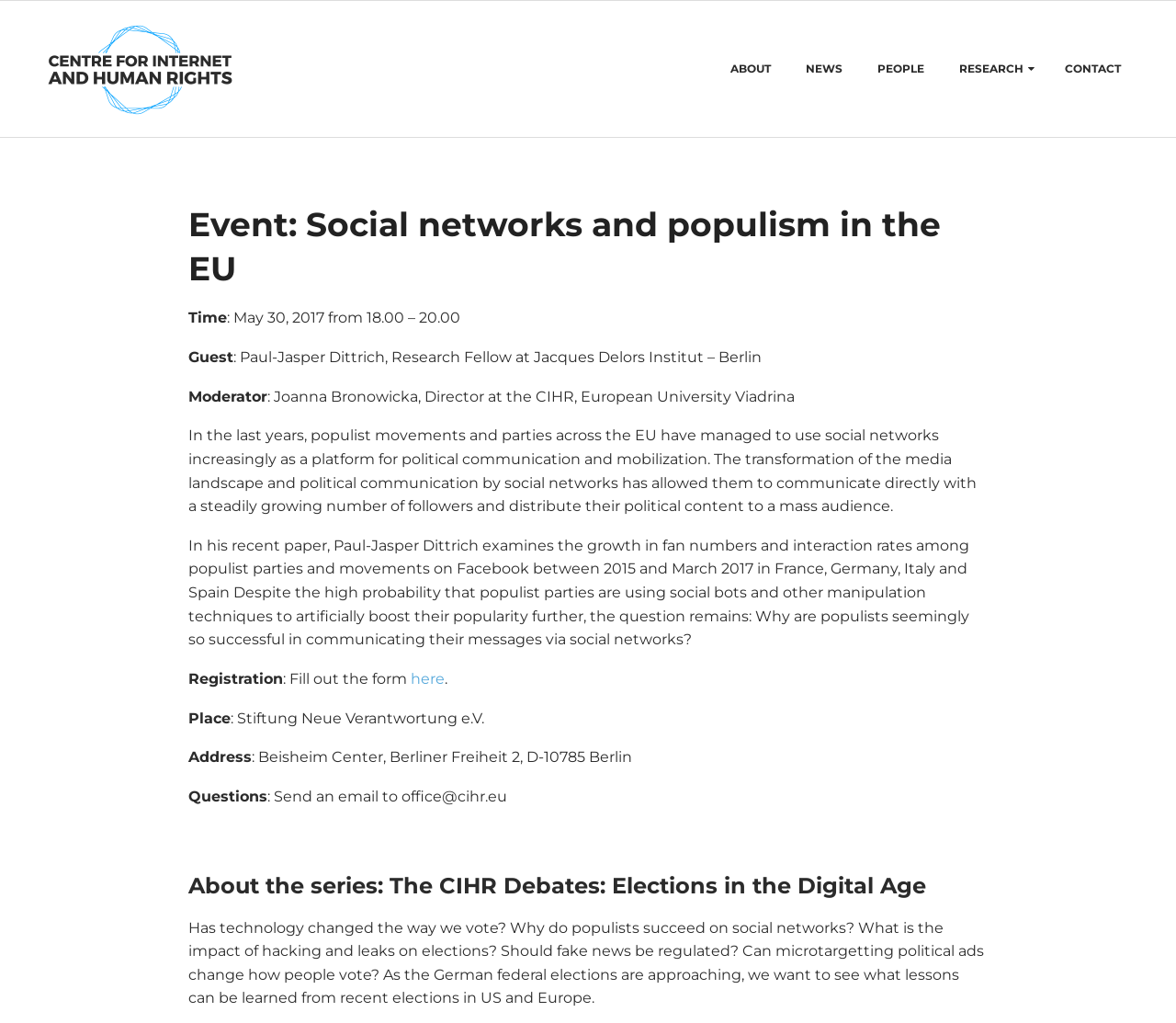Who is the moderator of the seminar?
Look at the screenshot and respond with a single word or phrase.

Joanna Bronowicka